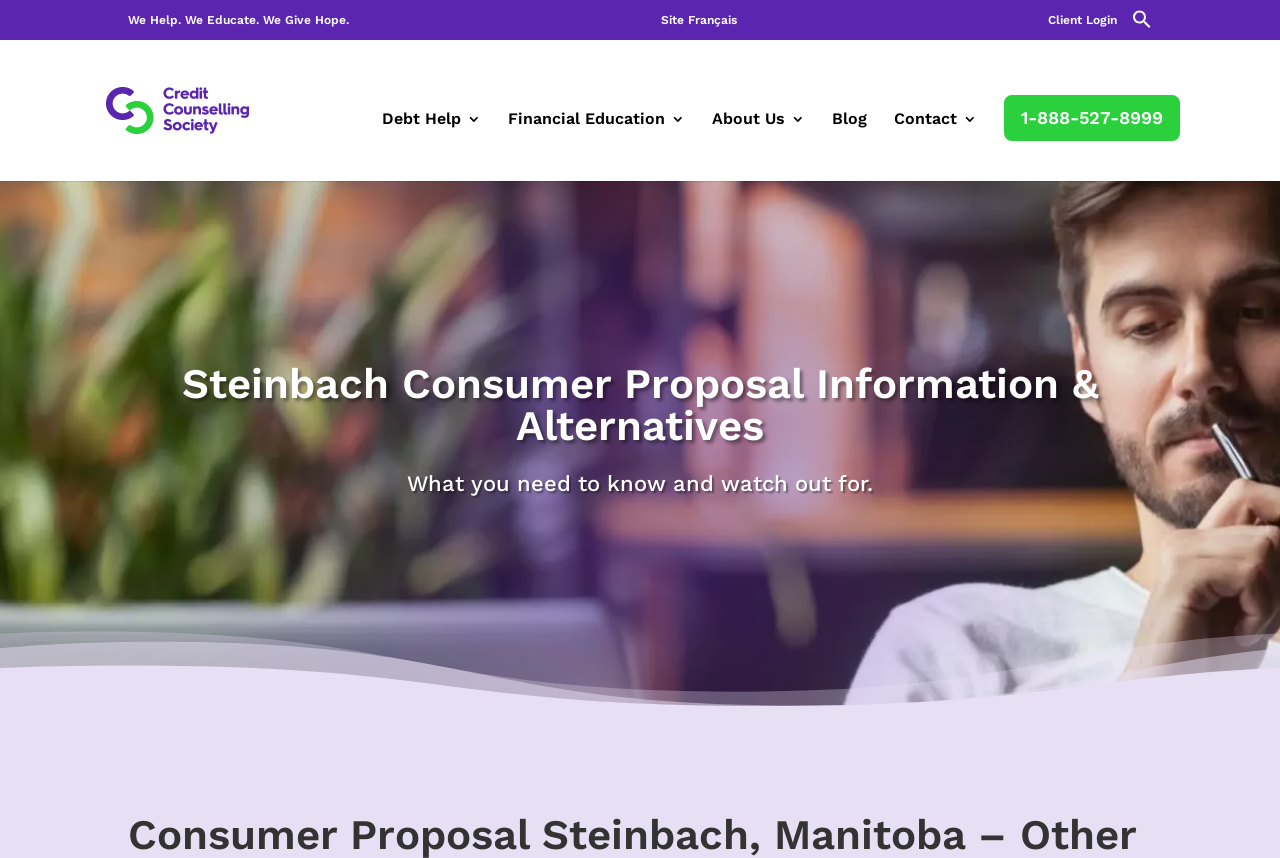Based on the image, please respond to the question with as much detail as possible:
What is the topic of the main content?

I found the answer by looking at the main content area of the webpage, where there is a static text that says 'Steinbach Consumer Proposal Information & Alternatives'. This suggests that the topic of the main content is related to consumer proposal information.